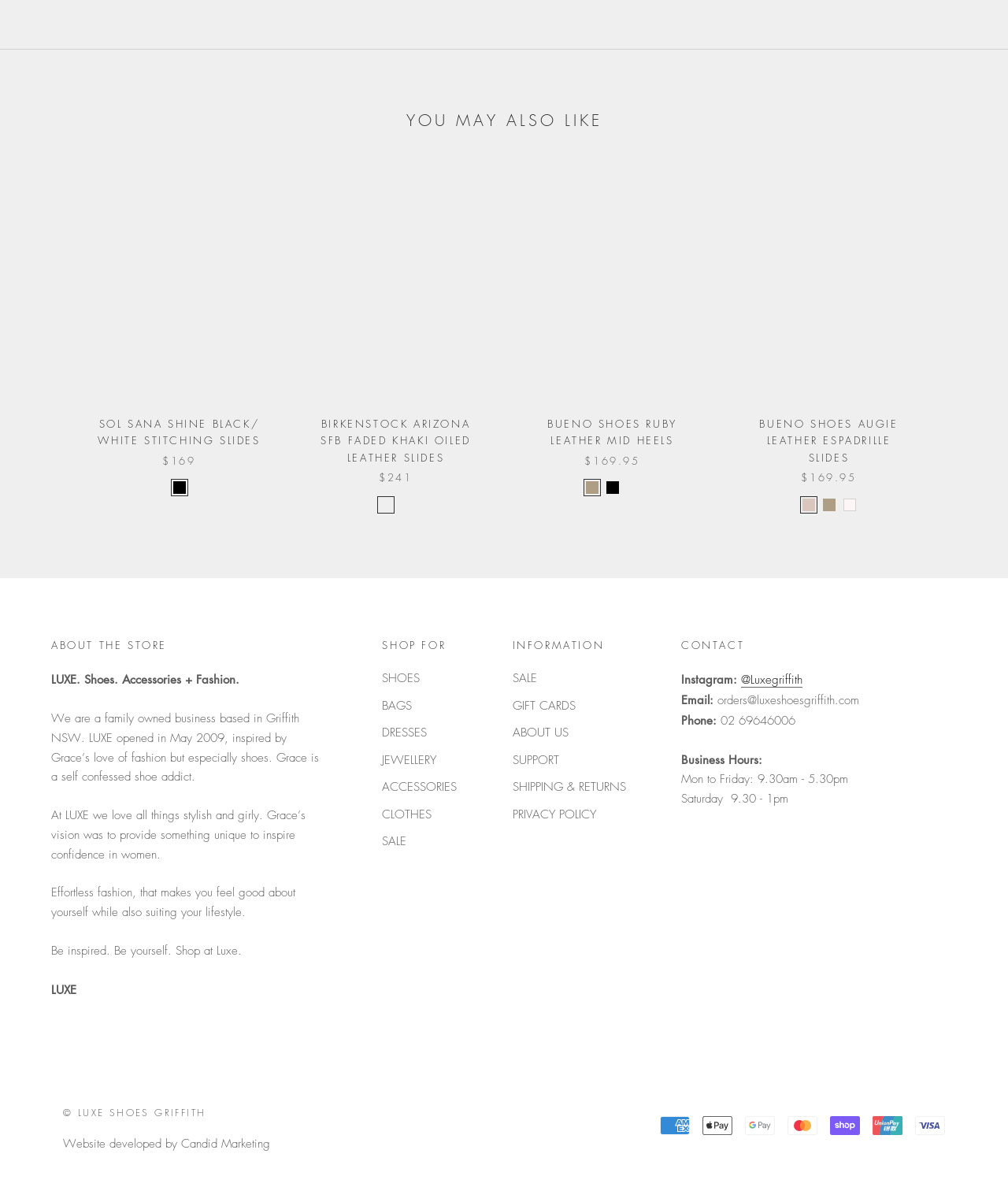Locate the bounding box coordinates of the clickable area needed to fulfill the instruction: "click on the 'Sol Sana Shine Black/ White Stitching Slides' link".

[0.094, 0.159, 0.262, 0.337]